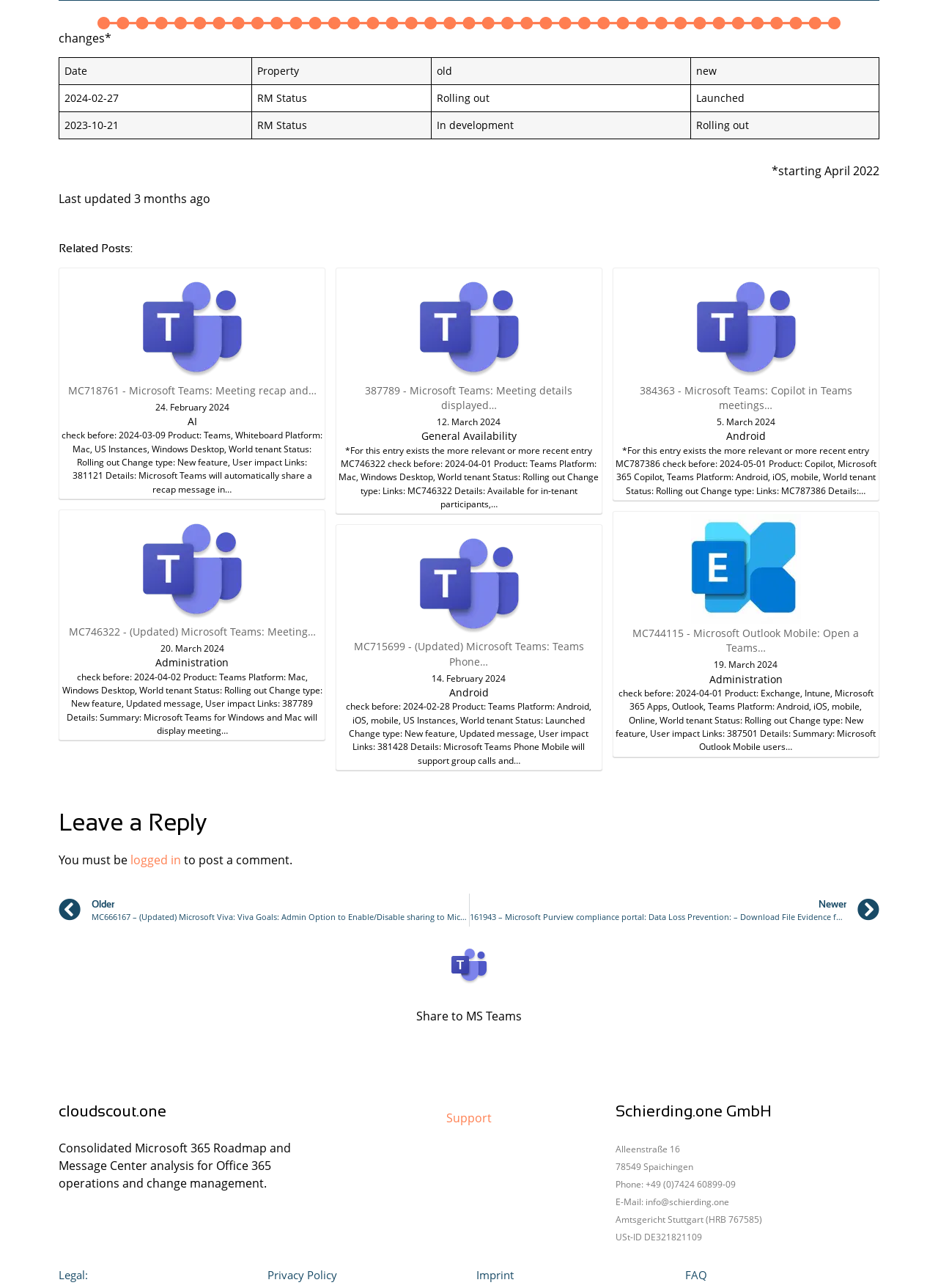Specify the bounding box coordinates of the area to click in order to execute this command: 'Share to Microsoft Teams'. The coordinates should consist of four float numbers ranging from 0 to 1, and should be formatted as [left, top, right, bottom].

[0.475, 0.758, 0.525, 0.77]